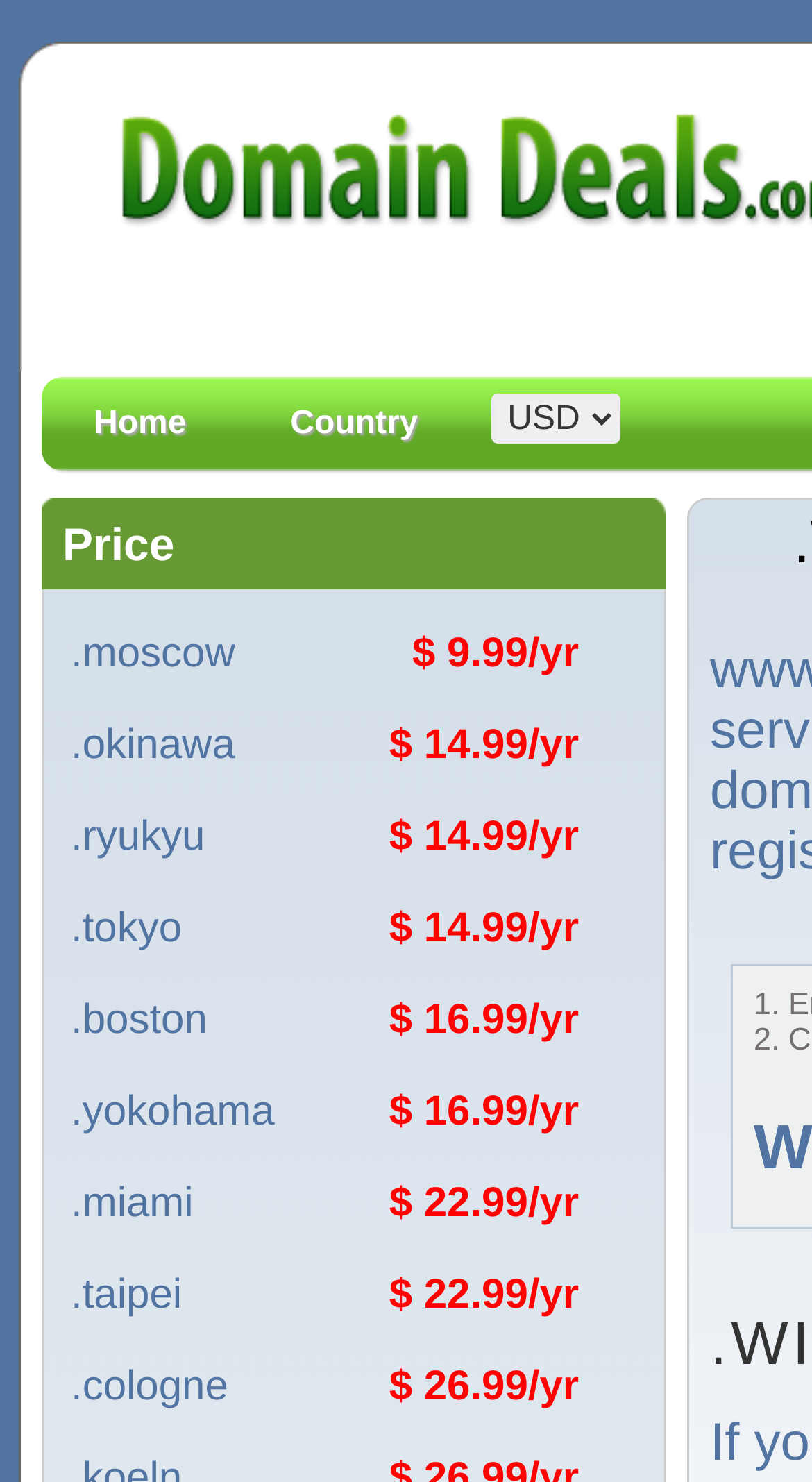How many geographic domain names are listed on this webpage?
Answer briefly with a single word or phrase based on the image.

10